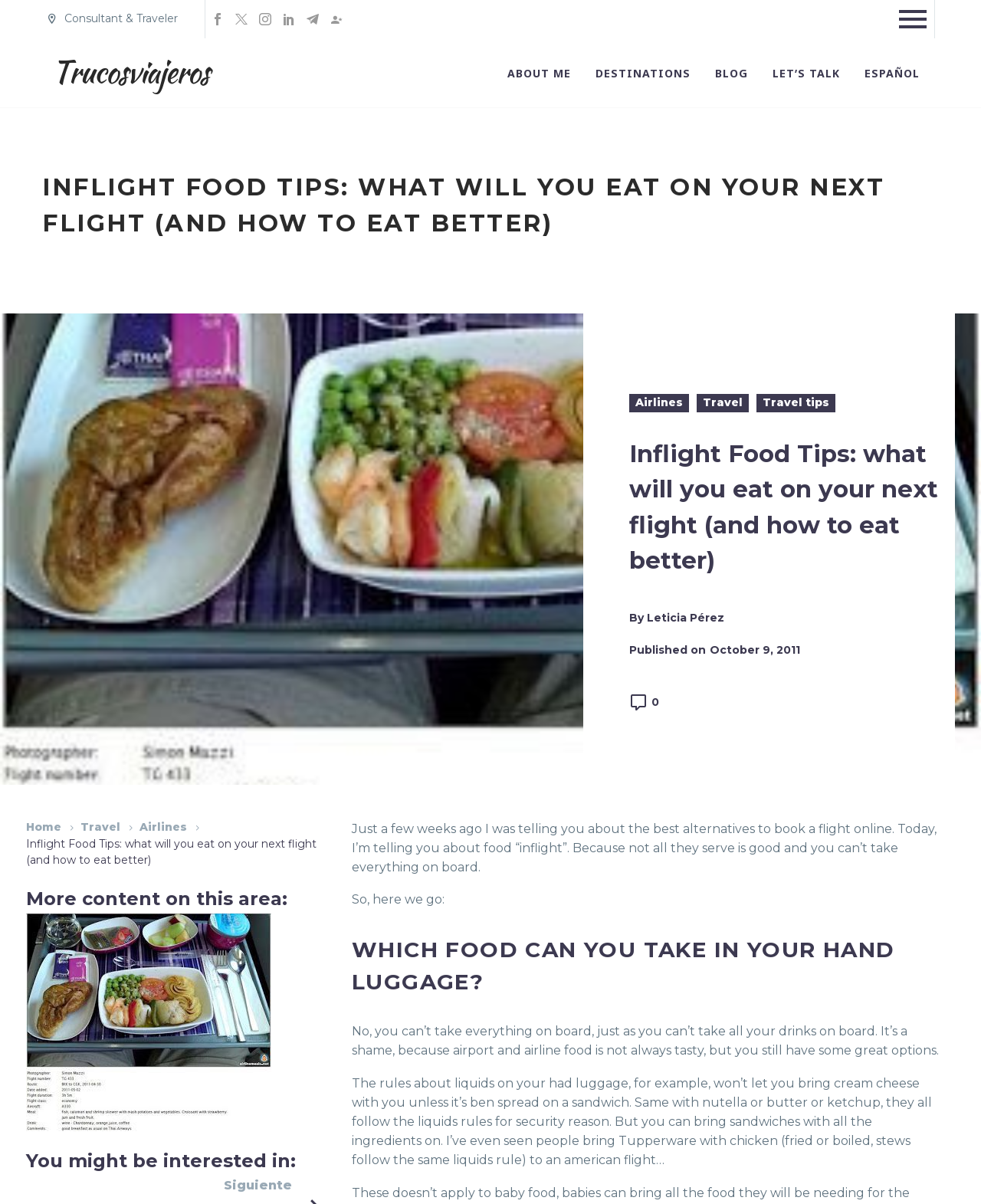Locate the primary heading on the webpage and return its text.

INFLIGHT FOOD TIPS: WHAT WILL YOU EAT ON YOUR NEXT FLIGHT (AND HOW TO EAT BETTER)